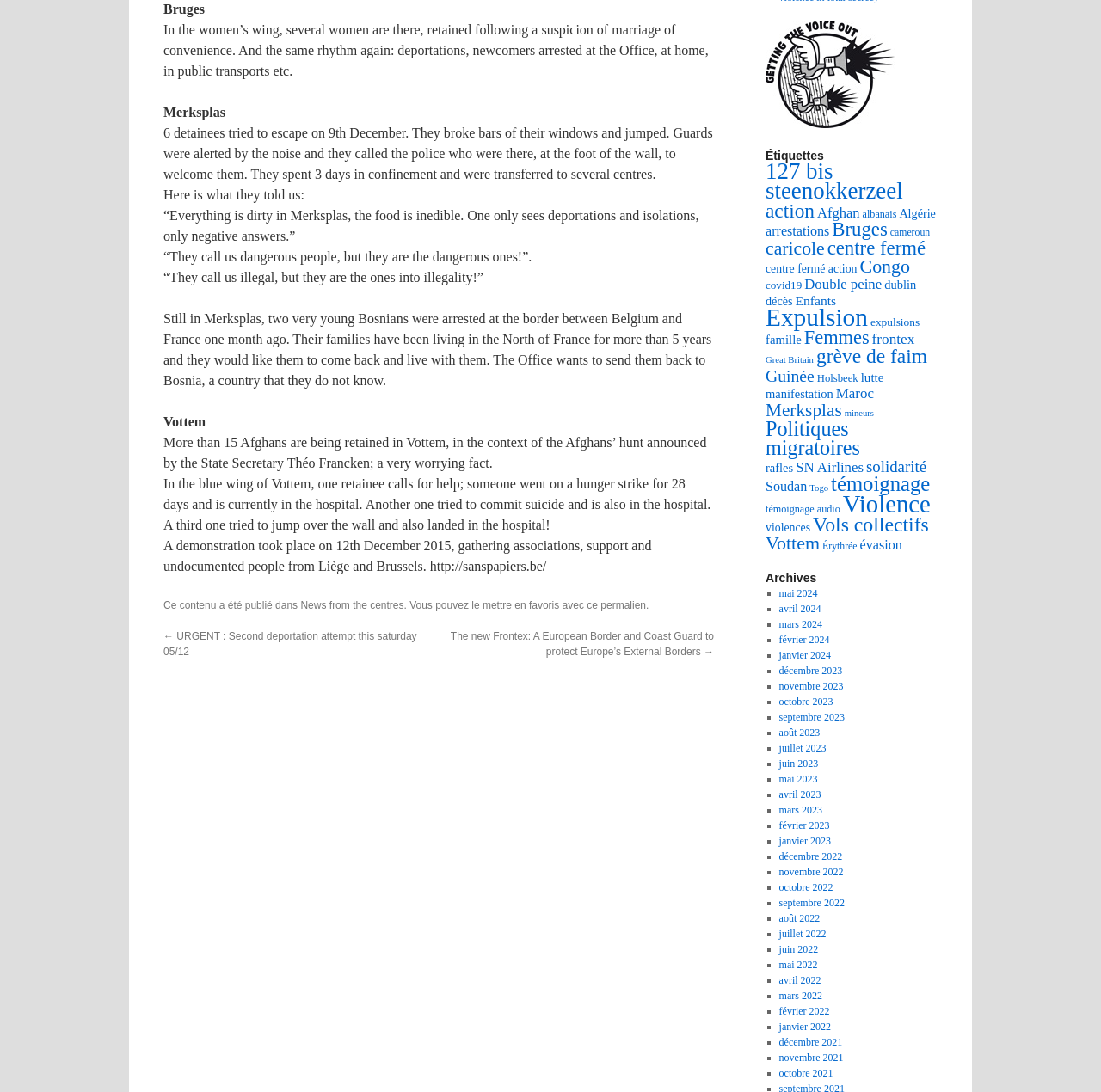Can you determine the bounding box coordinates of the area that needs to be clicked to fulfill the following instruction: "Visit the webpage about 'Merksplas'"?

[0.148, 0.096, 0.205, 0.109]